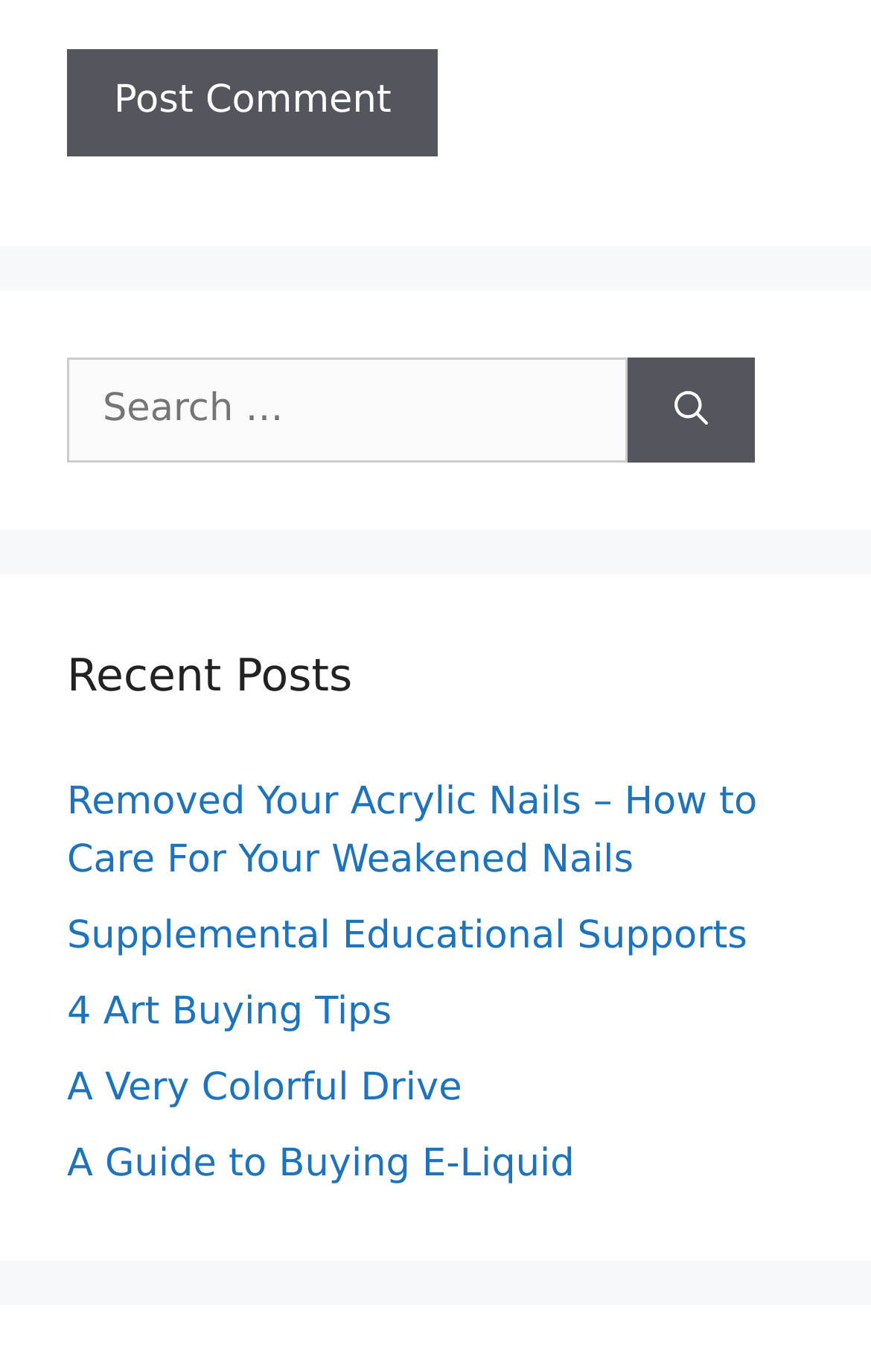Please predict the bounding box coordinates (top-left x, top-left y, bottom-right x, bottom-right y) for the UI element in the screenshot that fits the description: Supplemental Educational Supports

[0.077, 0.666, 0.858, 0.698]